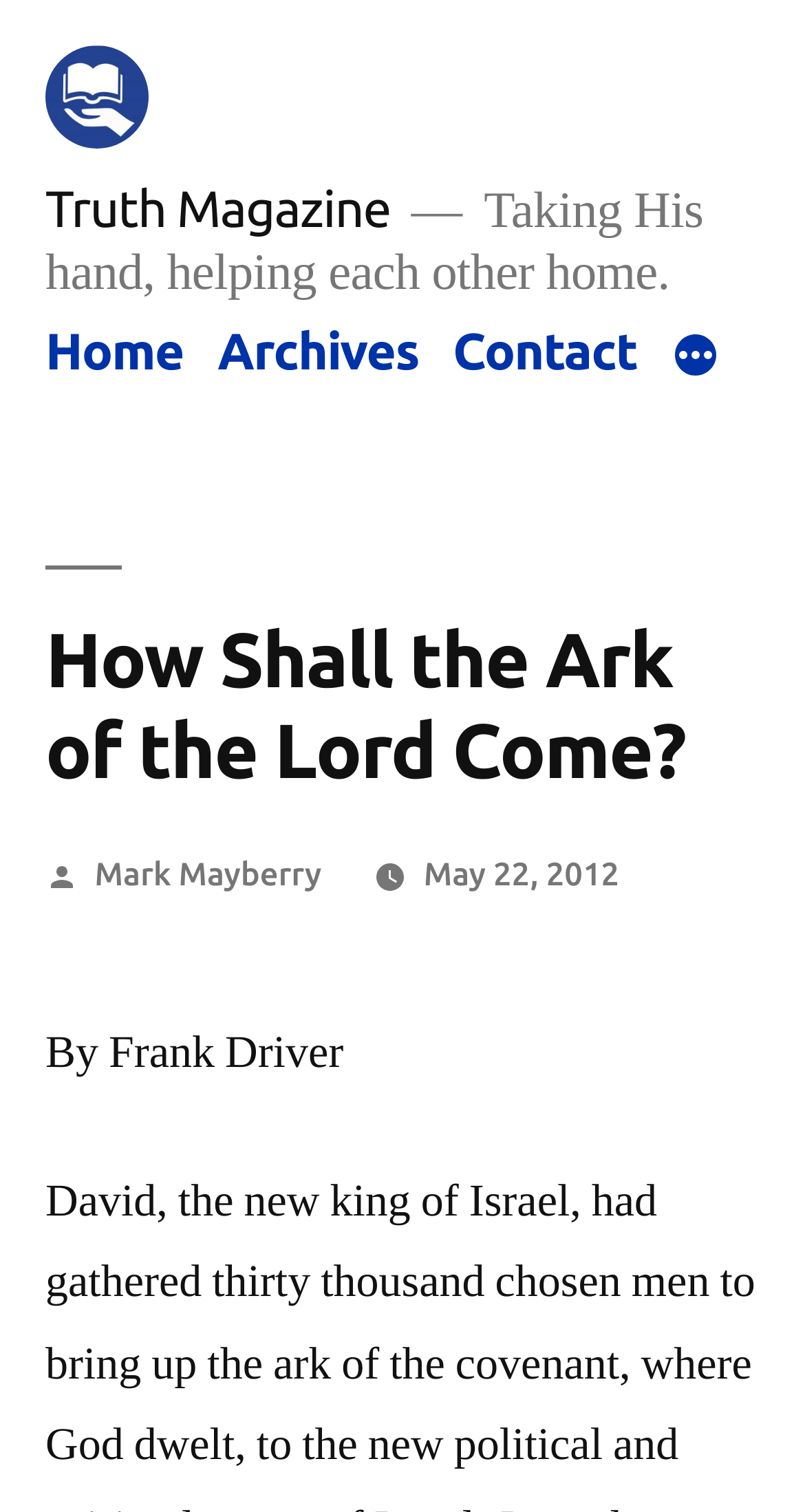Locate the bounding box coordinates of the element that should be clicked to execute the following instruction: "read the article by Mark Mayberry".

[0.117, 0.565, 0.4, 0.59]